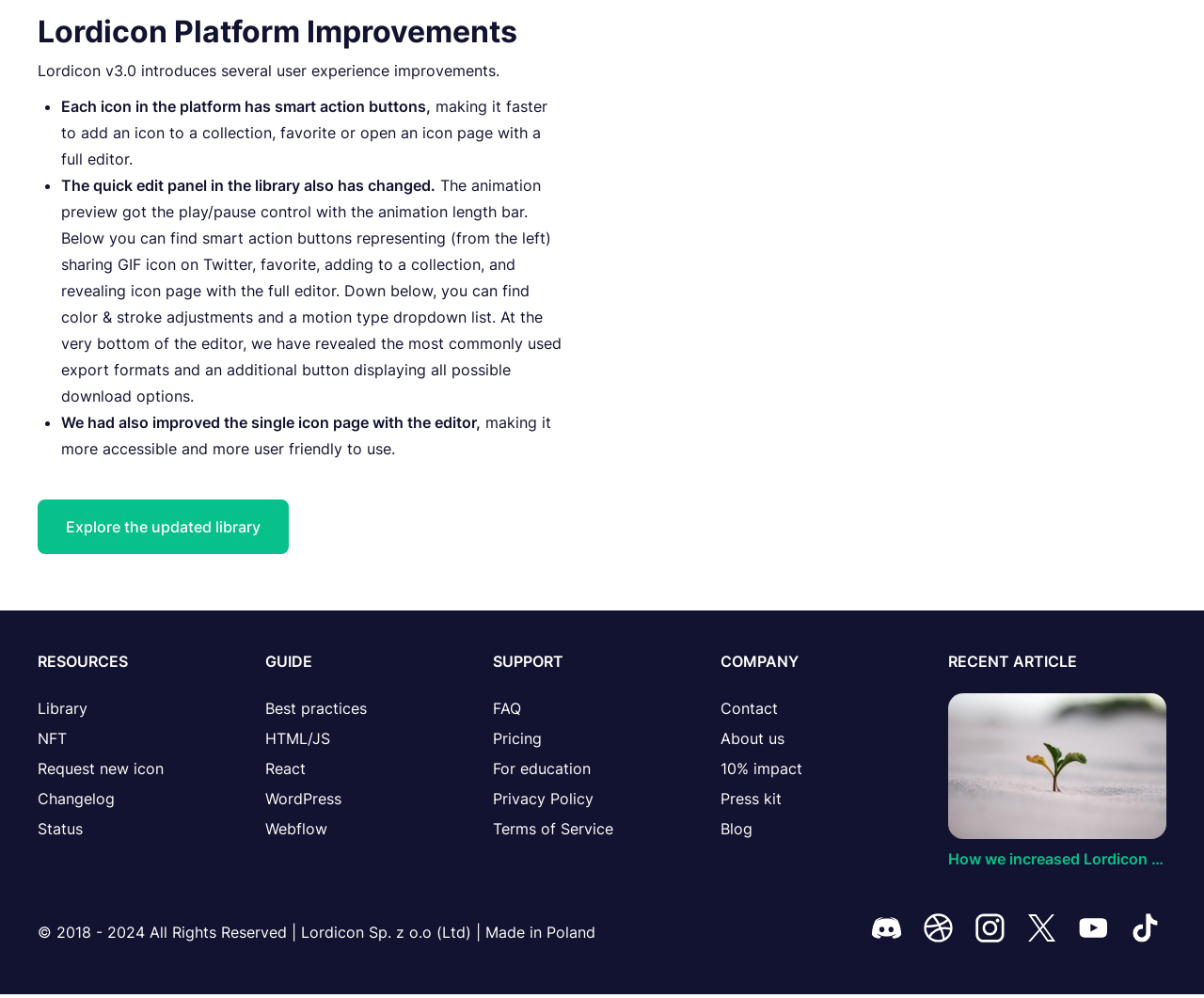What is the name of the platform being improved?
Analyze the image and deliver a detailed answer to the question.

The heading 'Lordicon Platform Improvements' at the top of the page indicates that the platform being improved is Lordicon.